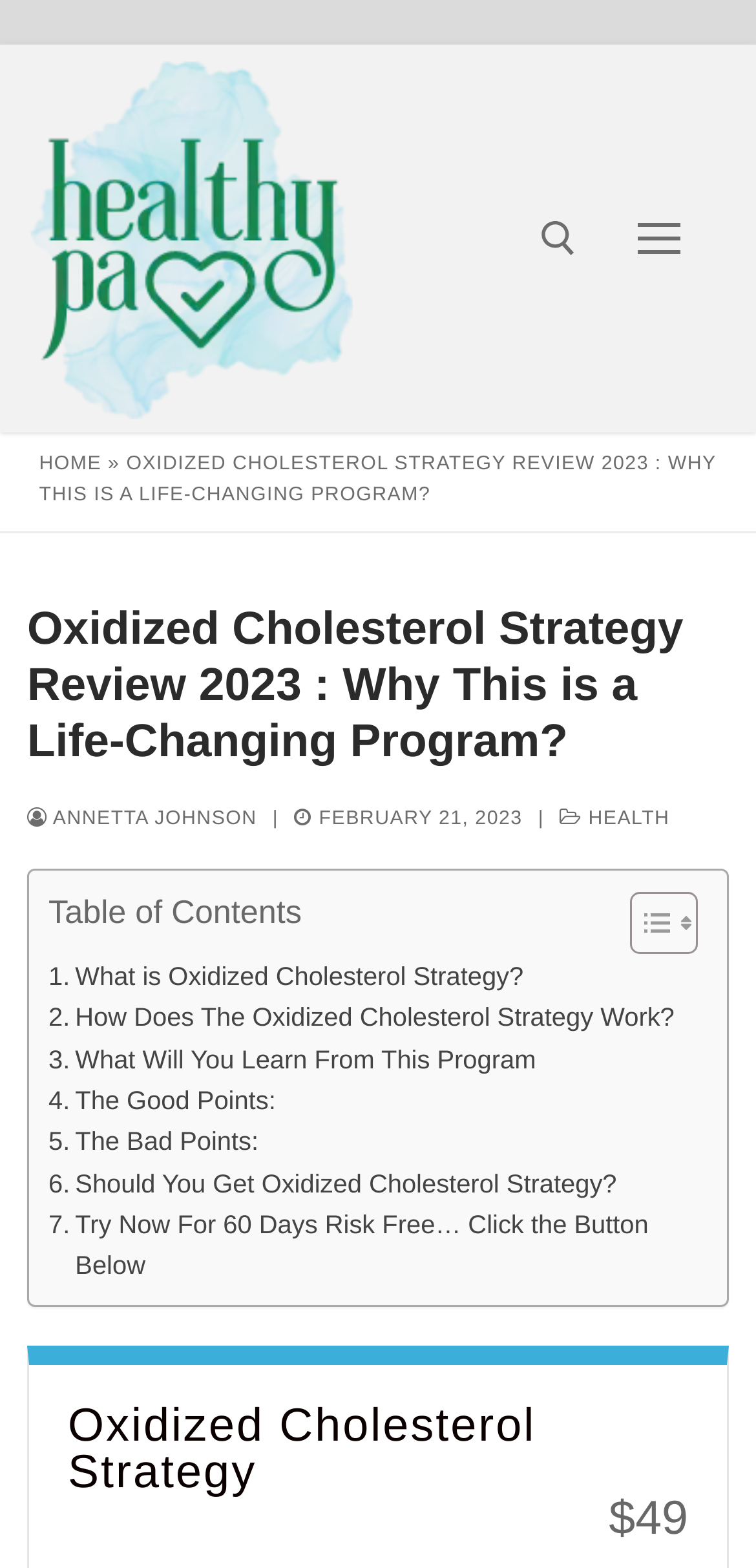Please provide a comprehensive response to the question based on the details in the image: What is the price of the program?

The price of the program can be found at the bottom of the webpage, which is '$49'.